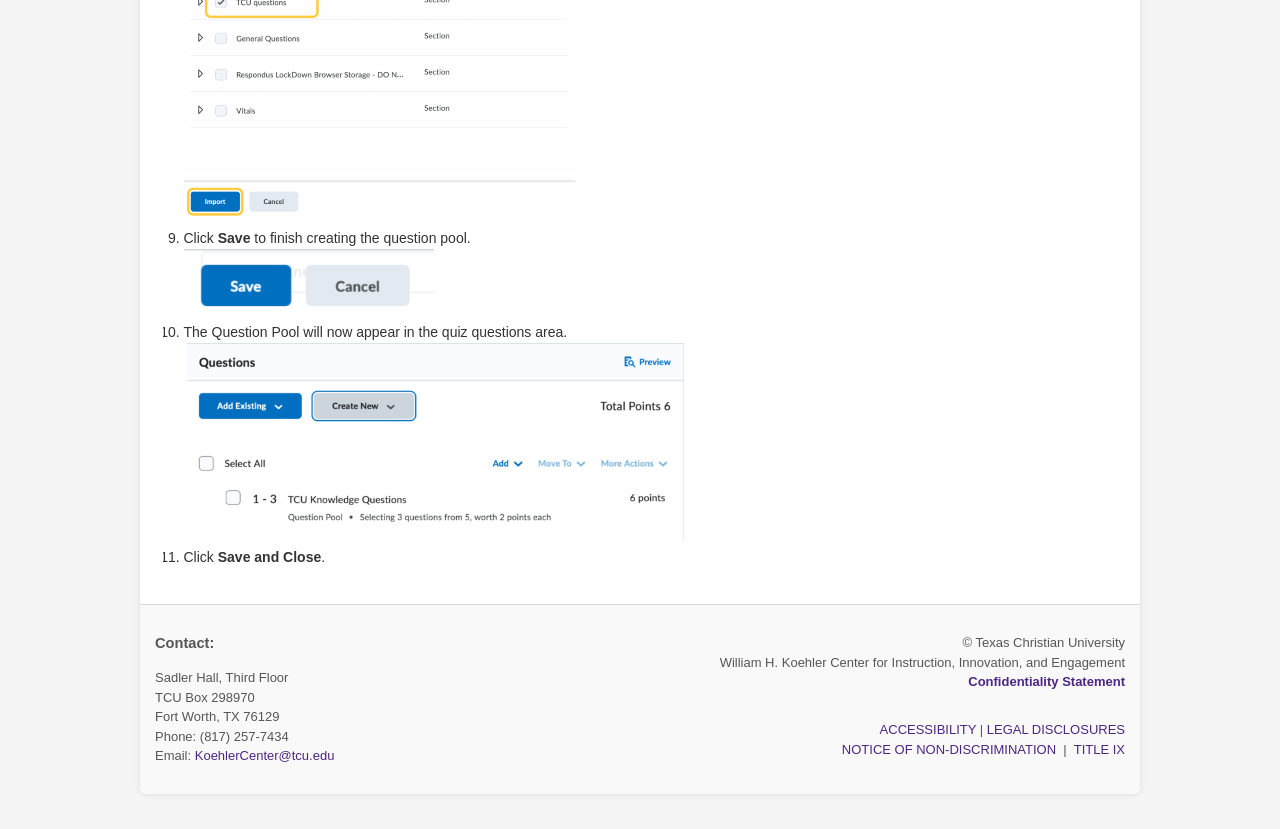What is the contact information provided on the webpage?
Answer the question with a detailed explanation, including all necessary information.

The contact information provided on the webpage includes the address 'Sadler Hall, Third Floor, TCU Box 298970, Fort Worth, TX 76129', phone number '(817) 257-7434', and email 'KoehlerCenter@tcu.edu'. This information is likely used to get in touch with the William H. Koehler Center for Instruction, Innovation, and Engagement.